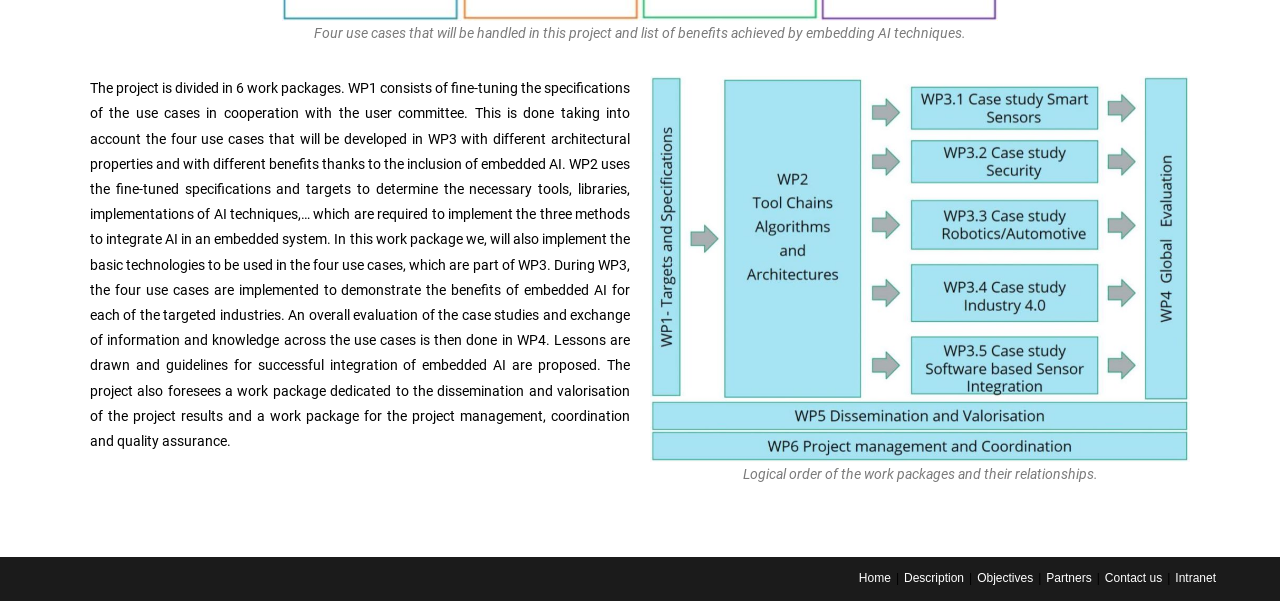Identify the bounding box for the described UI element. Provide the coordinates in (top-left x, top-left y, bottom-right x, bottom-right y) format with values ranging from 0 to 1: Description

[0.706, 0.951, 0.753, 0.974]